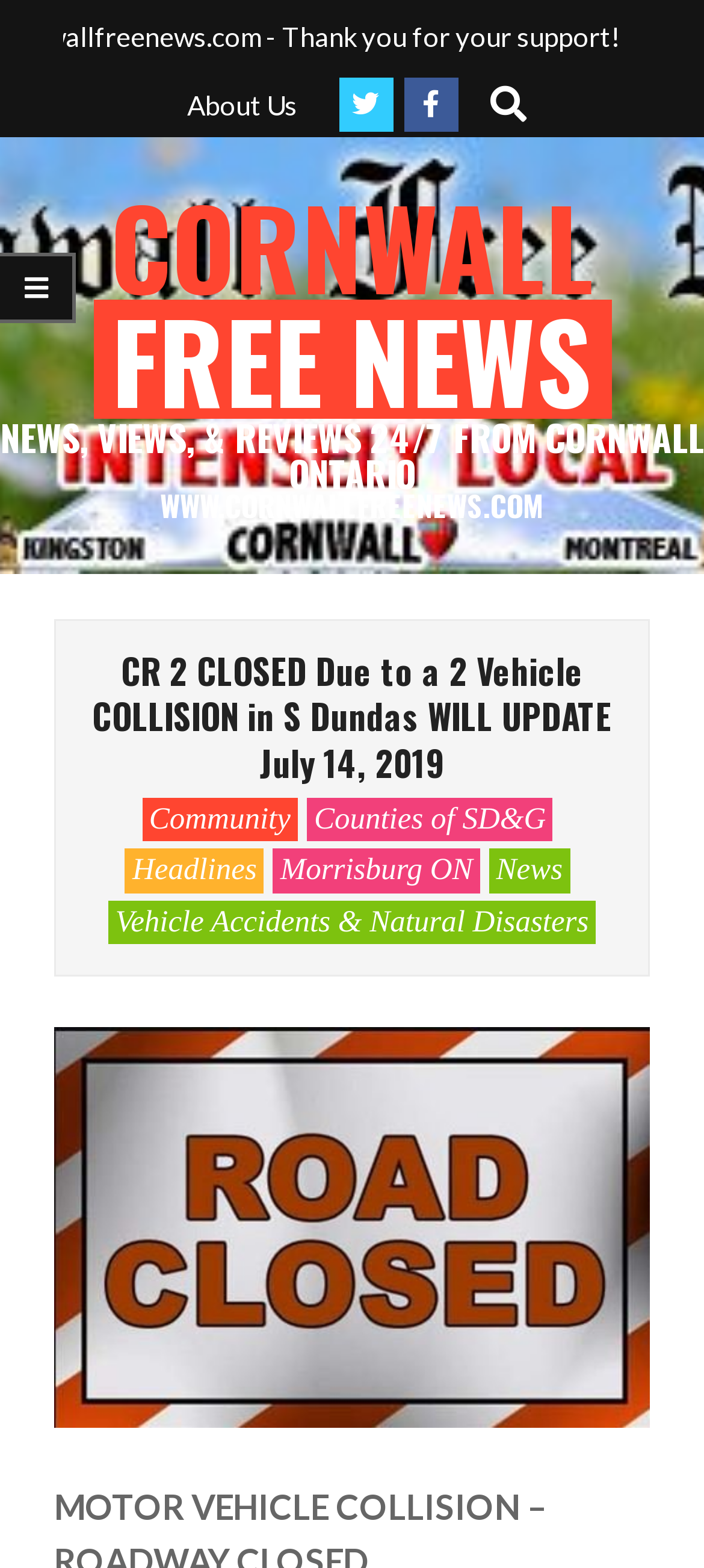Detail the webpage's structure and highlights in your description.

The webpage appears to be a news article page from The Cornwall Free News. At the top, there is a header section with several links, including "About Us", two social media icons, and a search bar with a "Search" label and a text box to input search terms. 

Below the header section, there is a large banner that spans the entire width of the page, containing the title of the news article, "CR 2 CLOSED Due to a 2 Vehicle COLLISION in S Dundas WILL UPDATE July 14, 2019". 

Underneath the banner, there are several links organized in a horizontal row, including "Community", "Counties of SD&G", "Headlines", "Morrisburg ON", "News", and "Vehicle Accidents & Natural Disasters". These links are positioned in the middle of the page, with some space above and below them. 

There is also a small icon at the top left corner of the page, which is not explicitly described but appears to be a navigation or menu button.